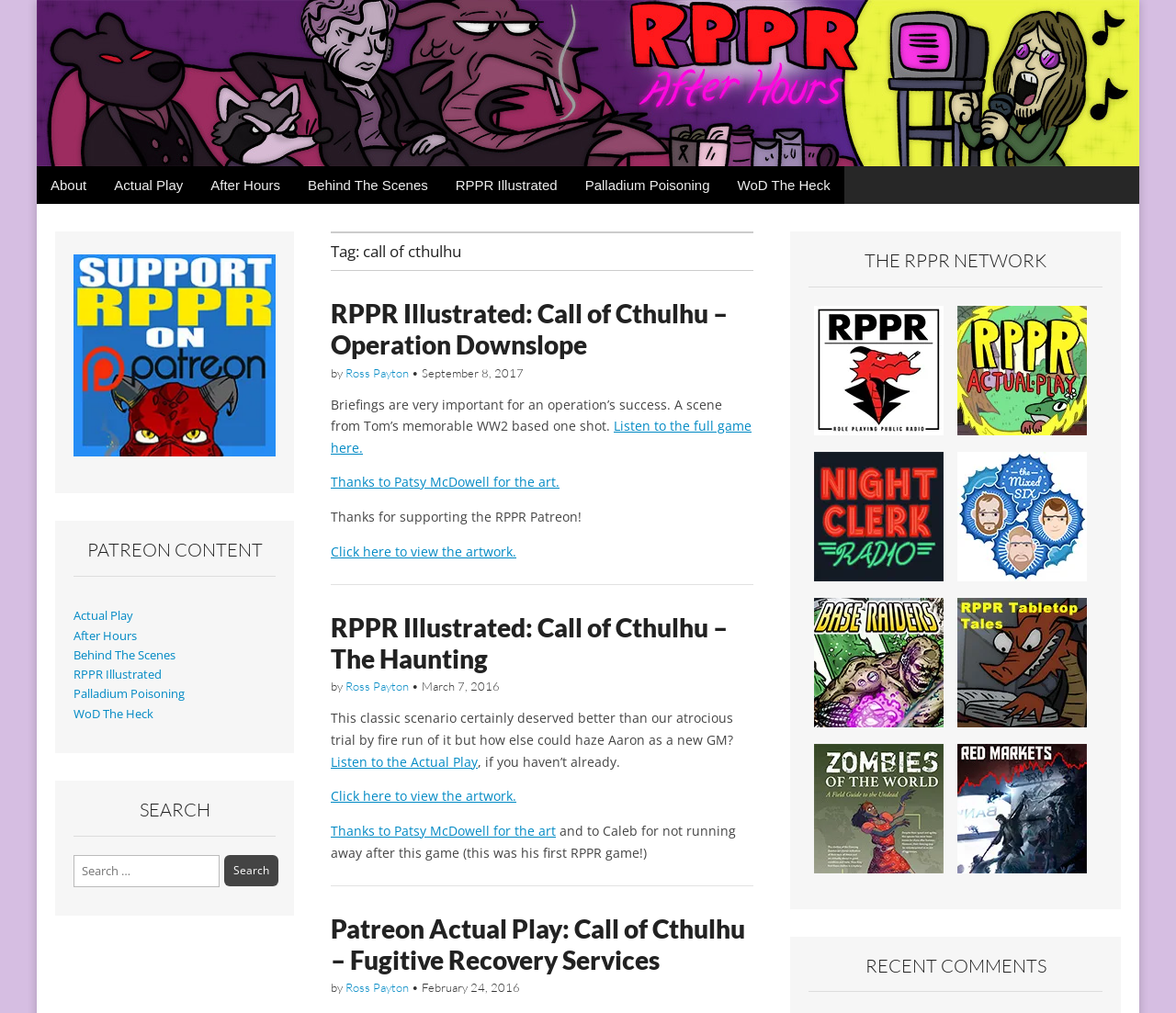What is the purpose of the 'Search' section?
Answer the question with a thorough and detailed explanation.

I inferred this answer by examining the 'Search' section, which has a search box and a button labeled 'Search', suggesting that its purpose is to allow users to search the website for specific content.